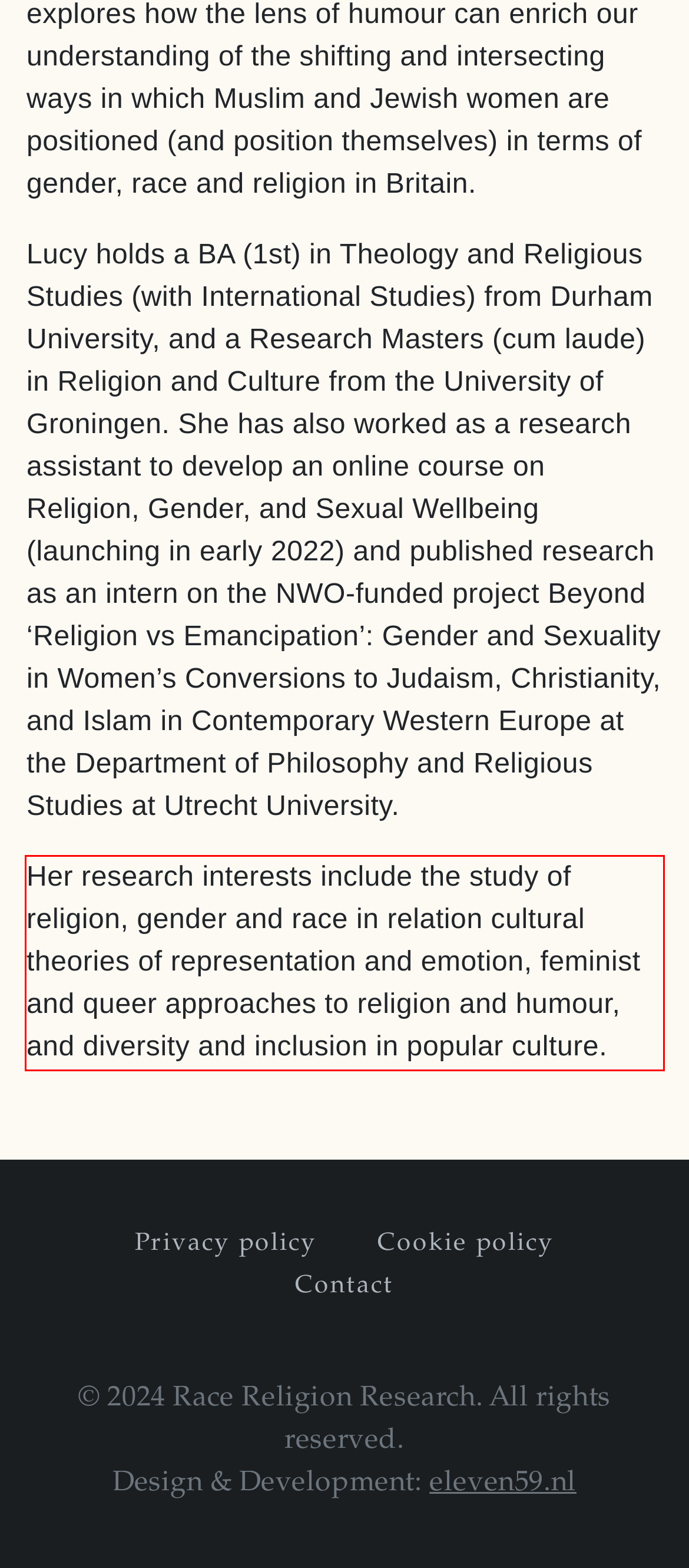Please extract the text content within the red bounding box on the webpage screenshot using OCR.

Her research interests include the study of religion, gender and race in relation cultural theories of representation and emotion, feminist and queer approaches to religion and humour, and diversity and inclusion in popular culture.